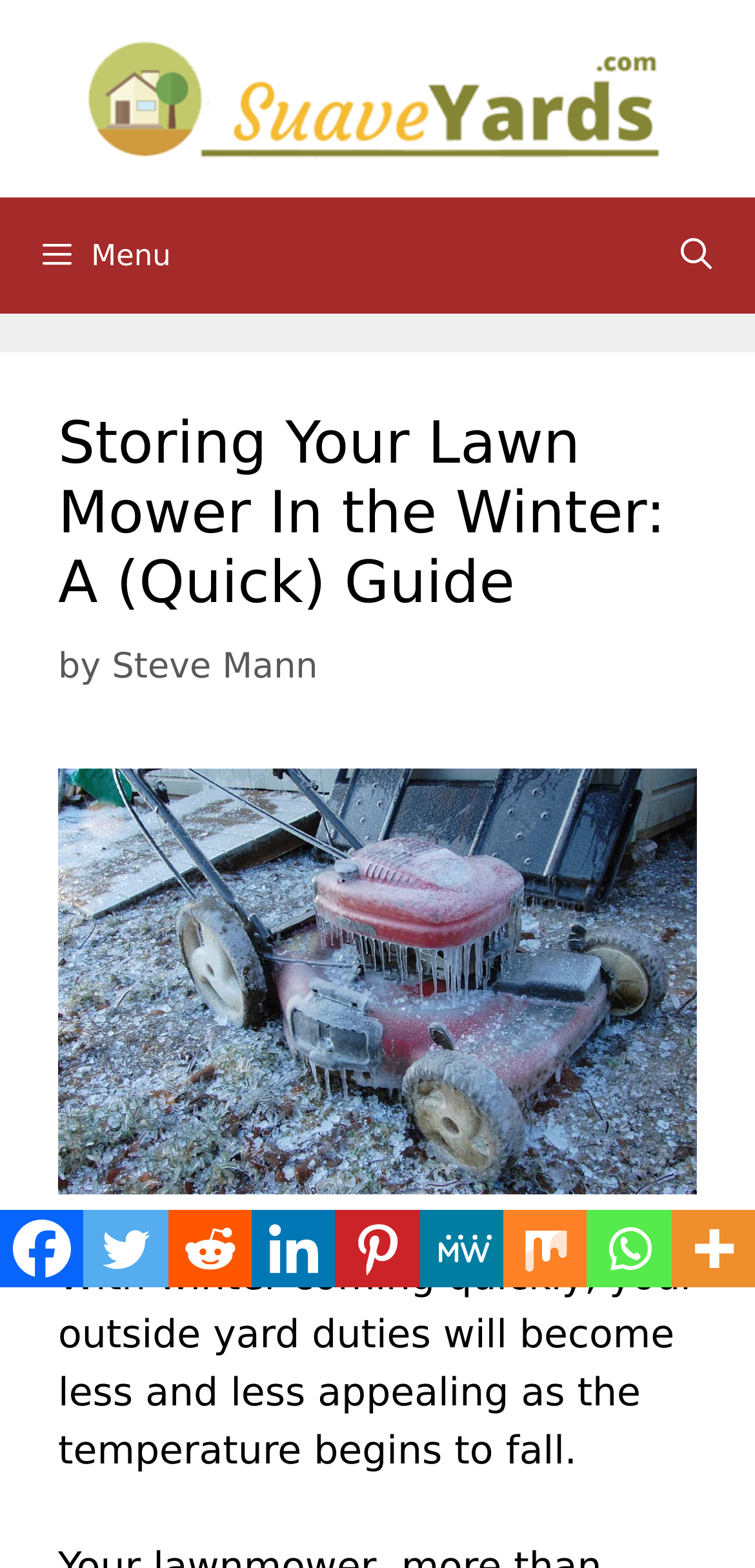Identify the bounding box coordinates of the region I need to click to complete this instruction: "Visit Steve Mann's page".

[0.148, 0.412, 0.421, 0.438]